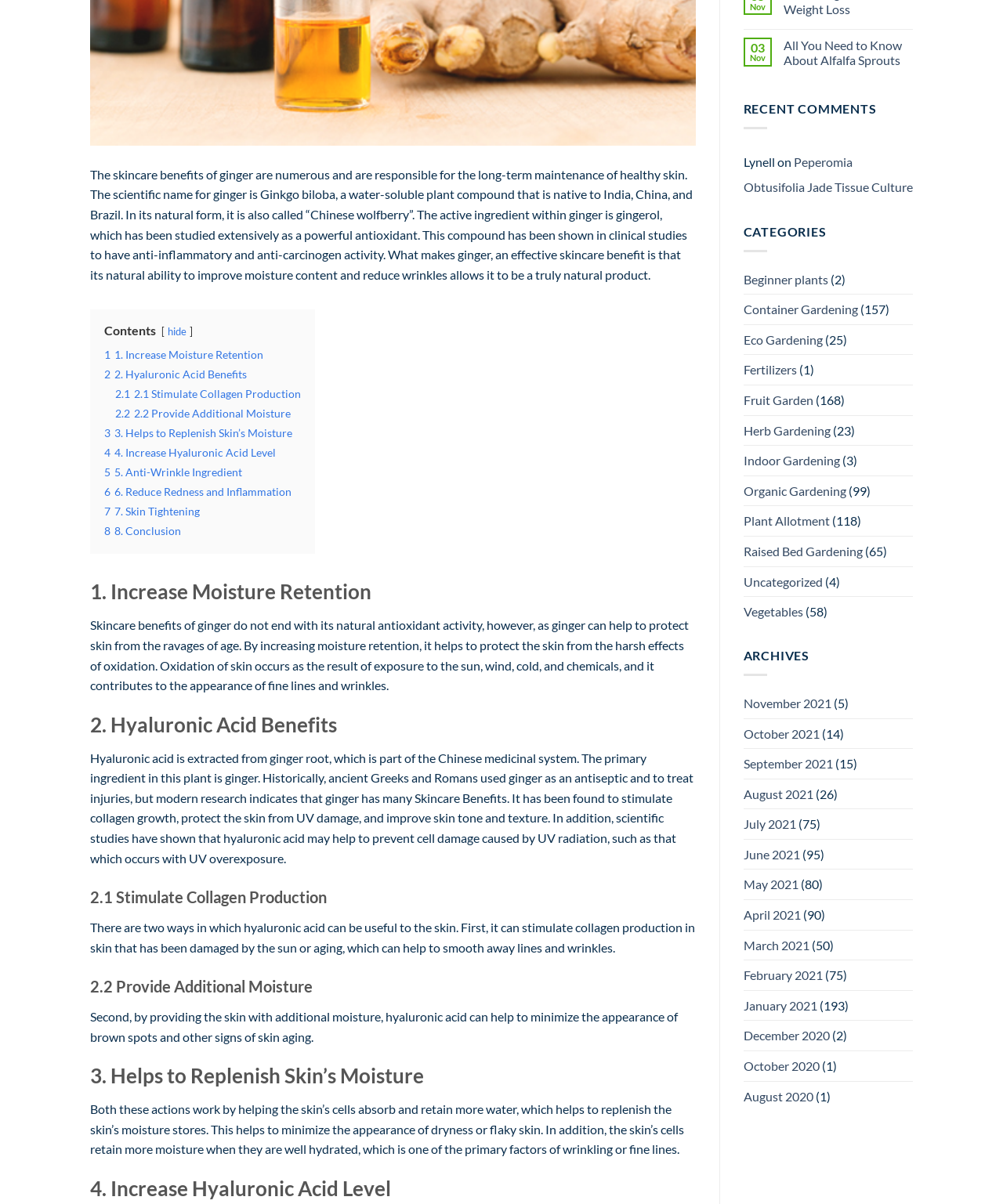Using the provided element description: "2 2. Hyaluronic Acid Benefits", identify the bounding box coordinates. The coordinates should be four floats between 0 and 1 in the order [left, top, right, bottom].

[0.104, 0.305, 0.246, 0.316]